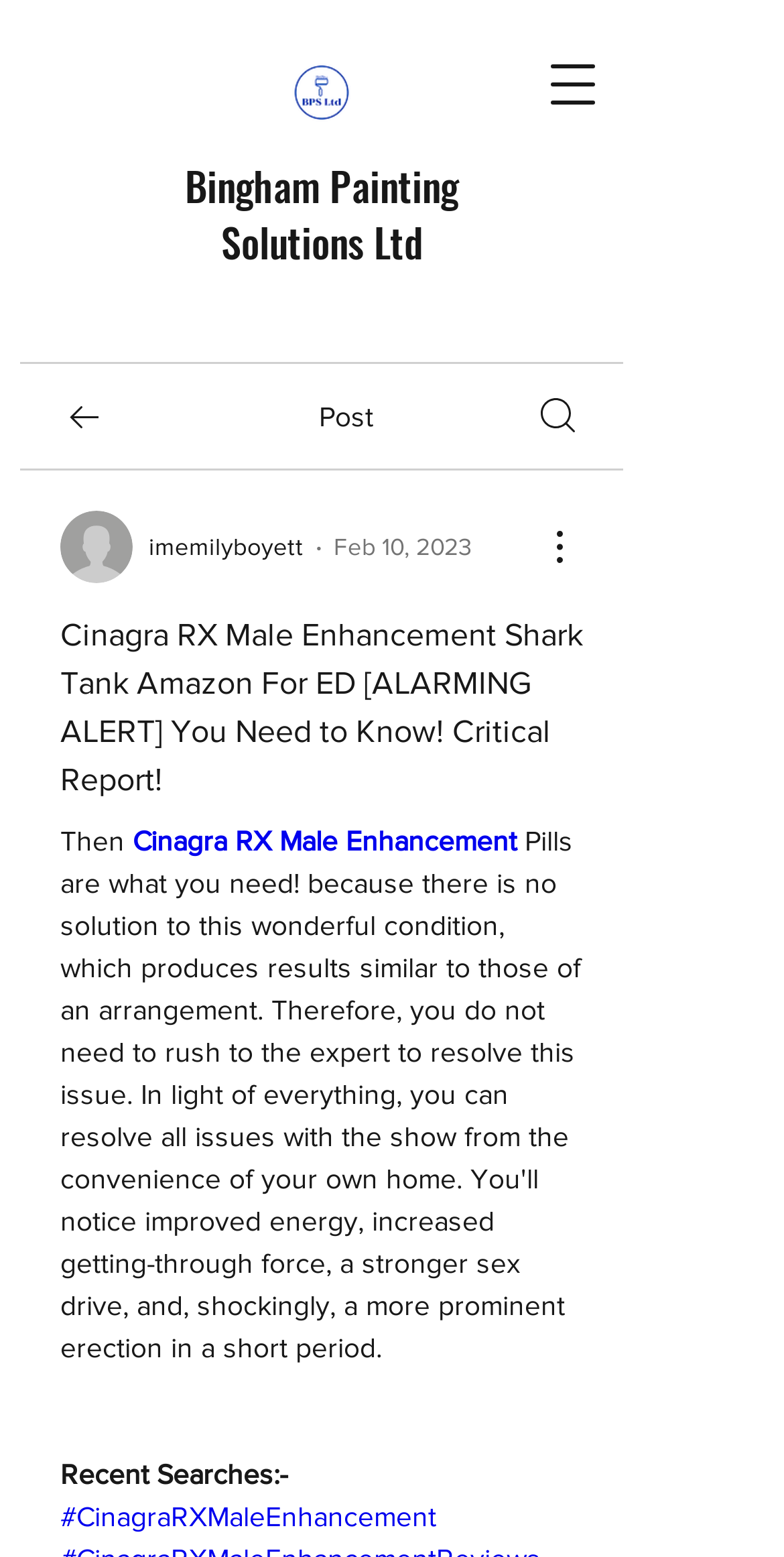What is the name of the company mentioned?
Provide a short answer using one word or a brief phrase based on the image.

Bingham Painting Solutions Ltd